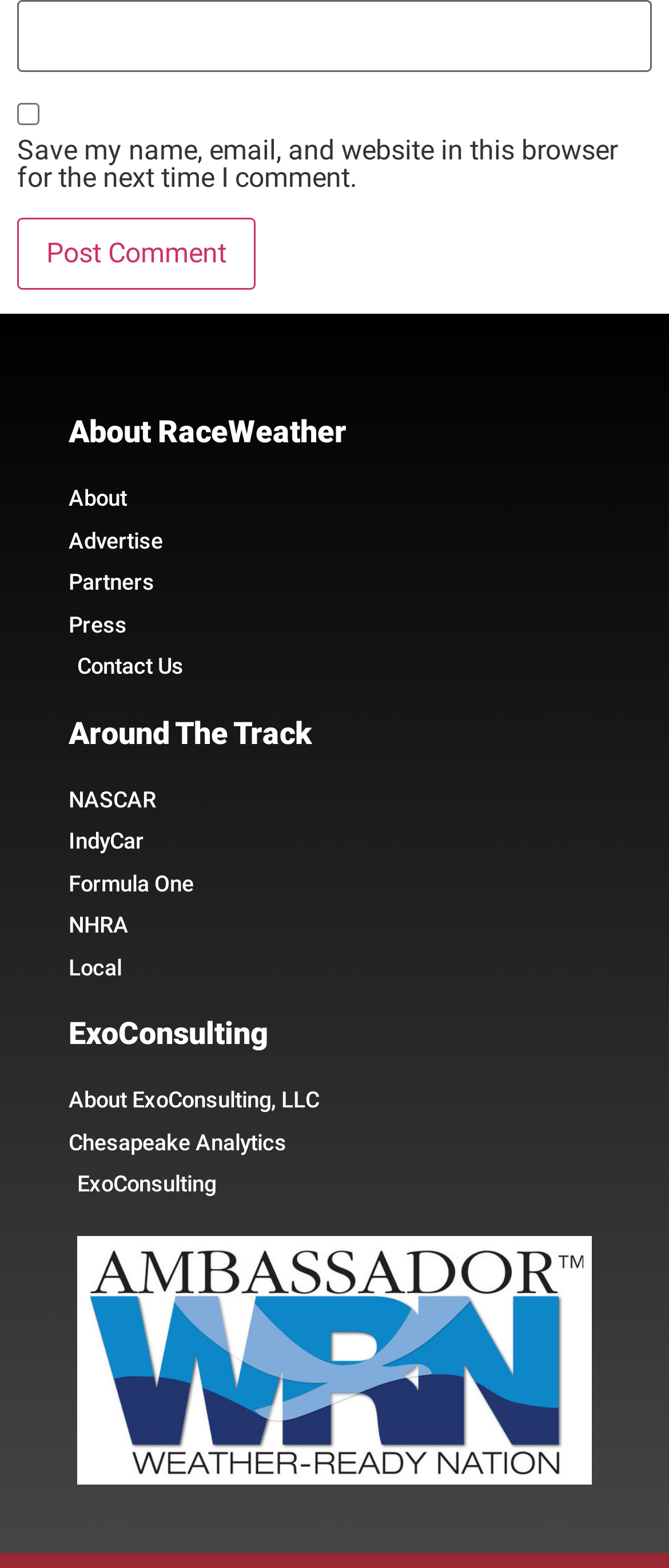Determine the bounding box coordinates of the clickable element to complete this instruction: "Go to About page". Provide the coordinates in the format of four float numbers between 0 and 1, [left, top, right, bottom].

[0.103, 0.308, 0.897, 0.329]